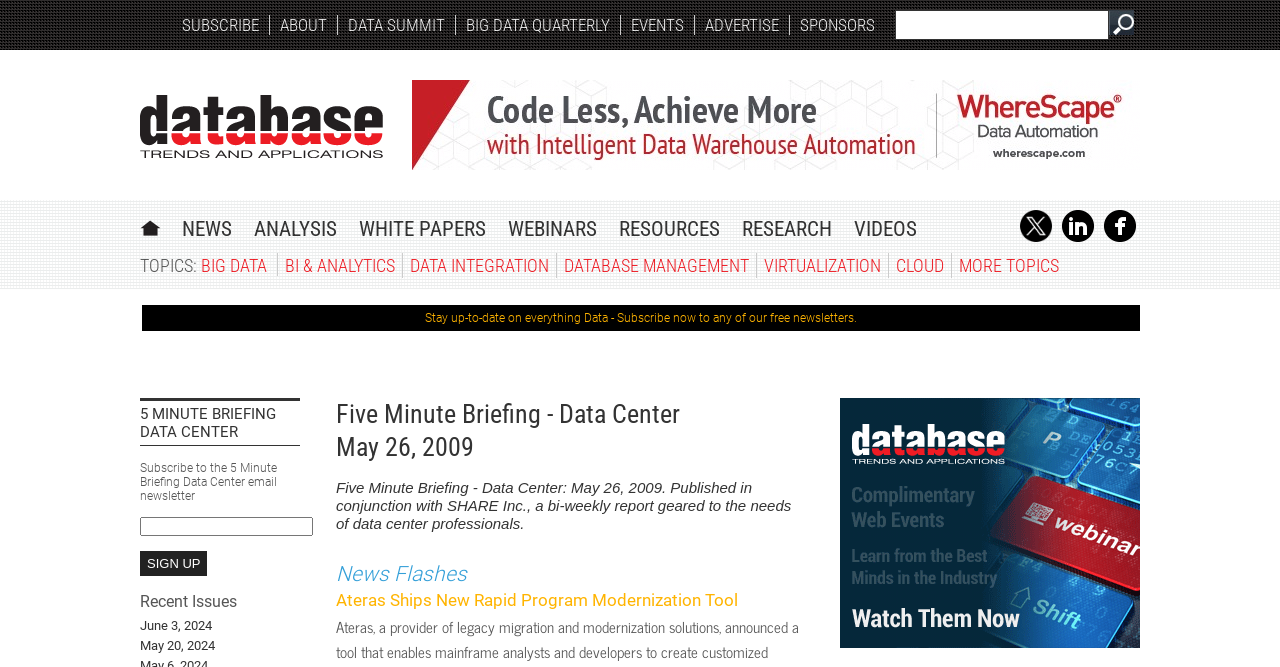Predict the bounding box coordinates of the area that should be clicked to accomplish the following instruction: "Subscribe to the newsletter". The bounding box coordinates should consist of four float numbers between 0 and 1, i.e., [left, top, right, bottom].

[0.109, 0.775, 0.245, 0.804]